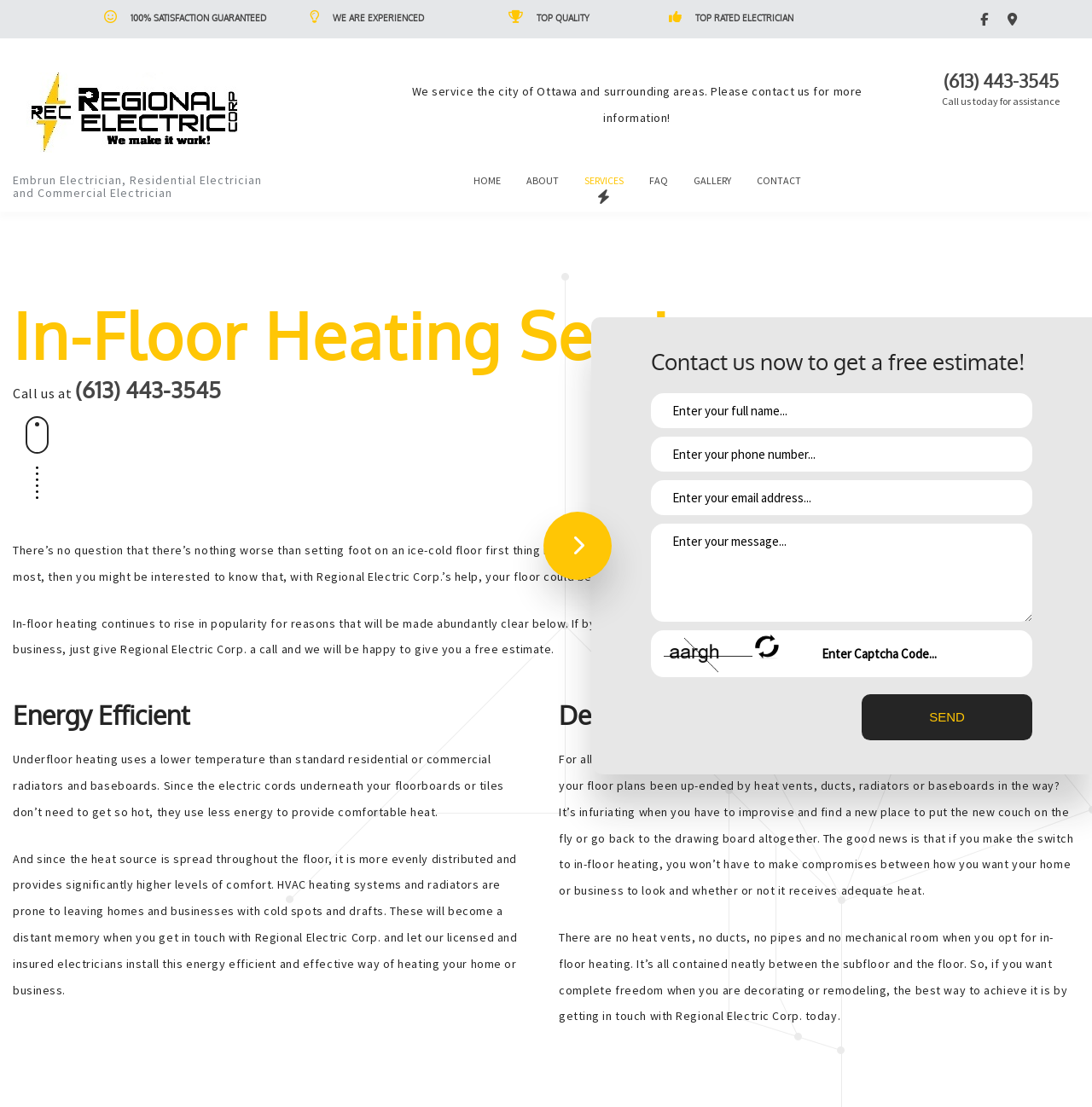Locate the bounding box coordinates of the area that needs to be clicked to fulfill the following instruction: "Click the 'HOME' link". The coordinates should be in the format of four float numbers between 0 and 1, namely [left, top, right, bottom].

[0.422, 0.137, 0.47, 0.188]